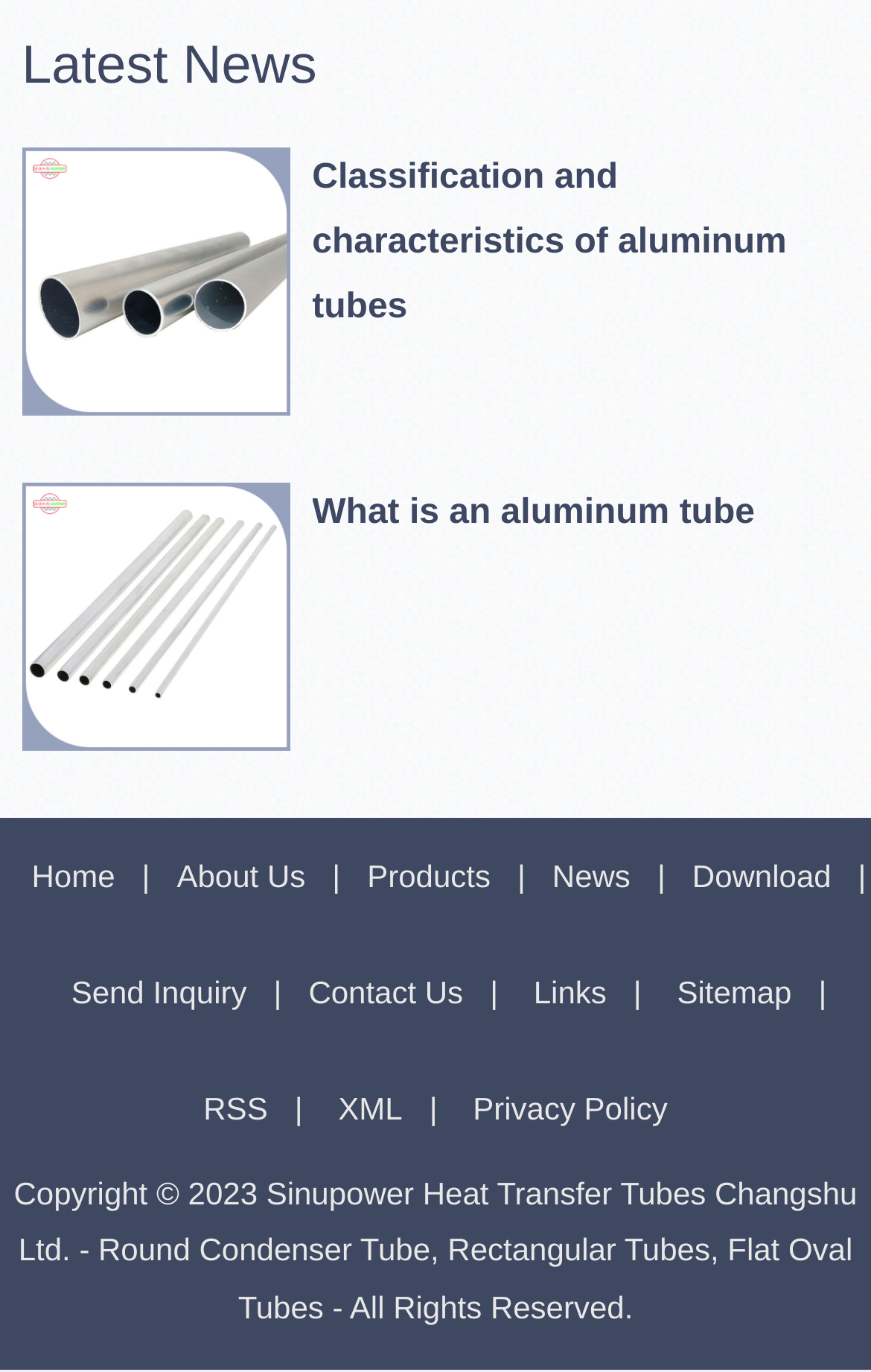Locate the bounding box coordinates of the item that should be clicked to fulfill the instruction: "contact us".

[0.323, 0.71, 0.562, 0.736]